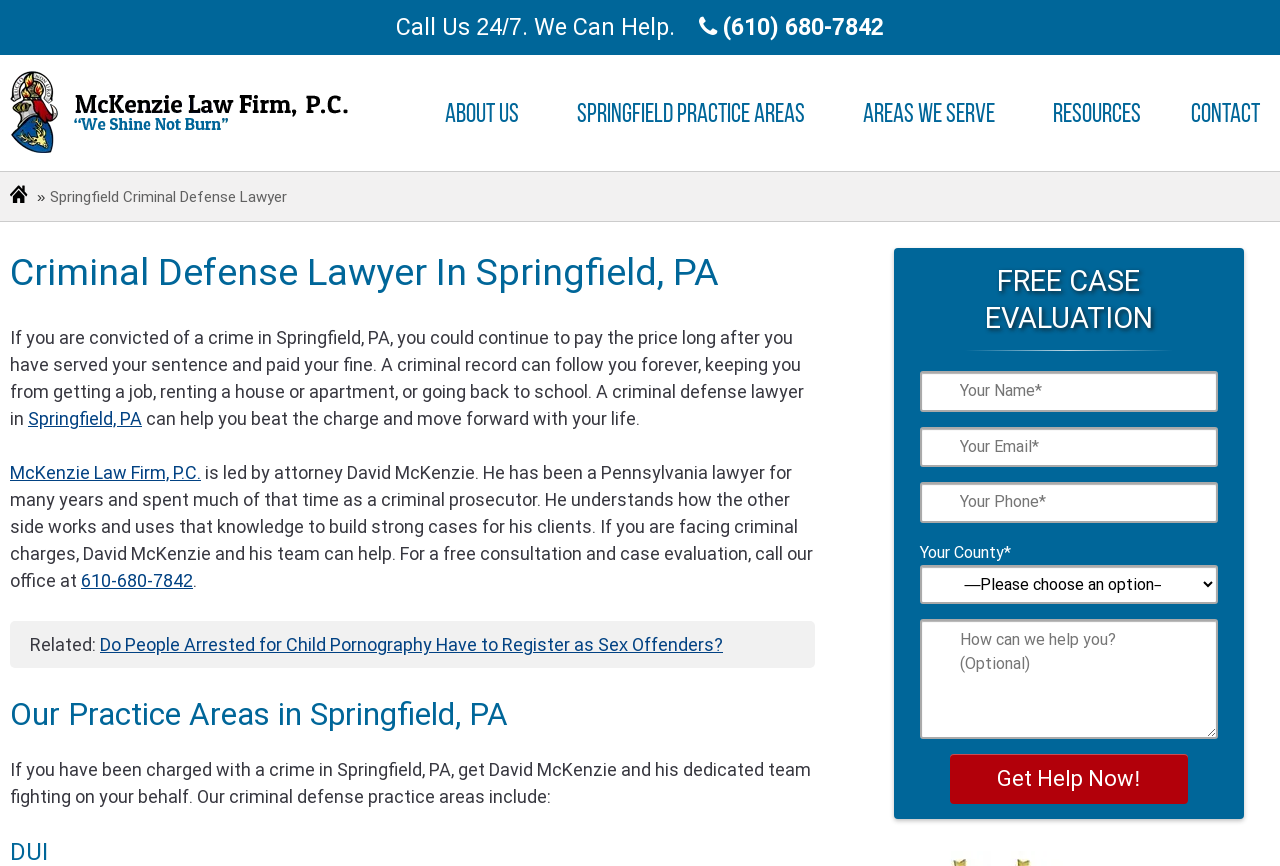Generate the text content of the main heading of the webpage.

Criminal Defense Lawyer In Springfield, PA